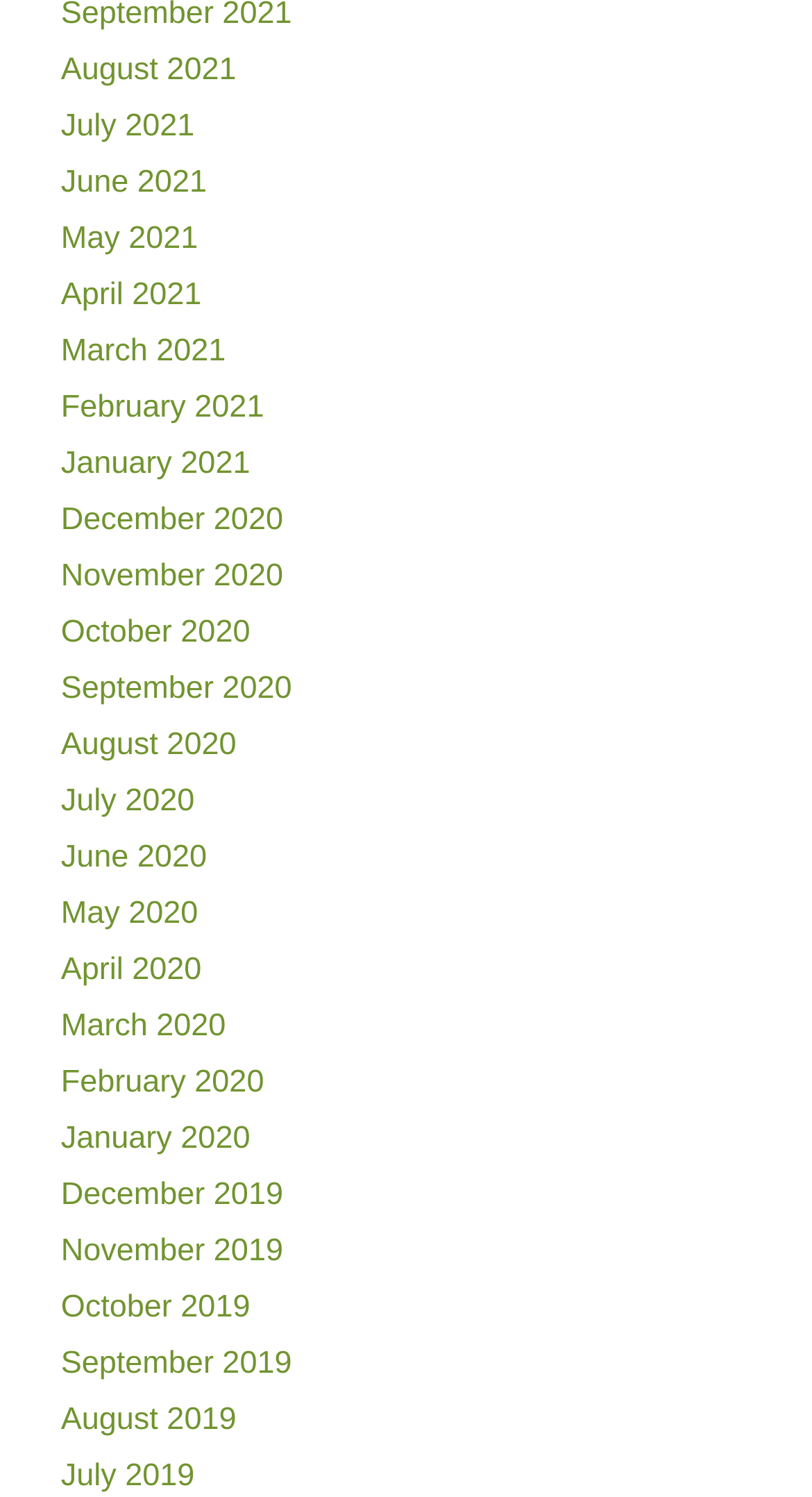How many months are listed on the webpage?
Please give a well-detailed answer to the question.

I counted the number of links on the webpage, and there are 24 links, each representing a month from August 2019 to August 2021.